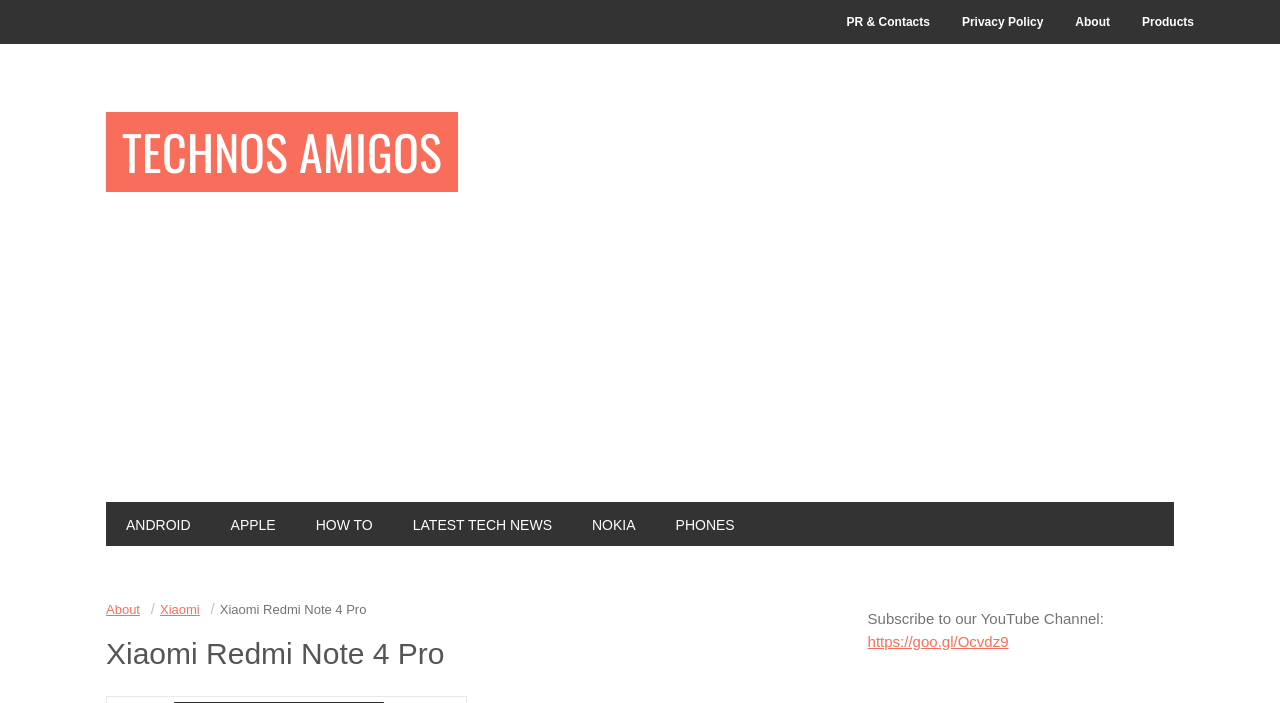Could you specify the bounding box coordinates for the clickable section to complete the following instruction: "Go to Xiaomi page"?

[0.125, 0.853, 0.156, 0.878]